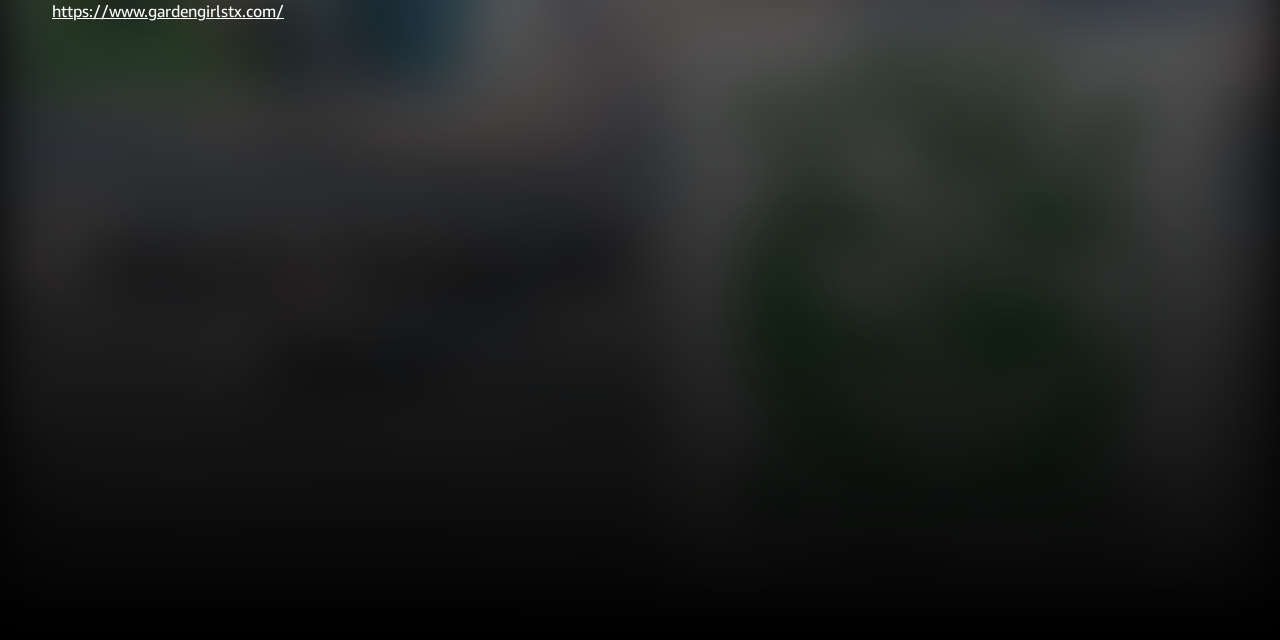Predict the bounding box of the UI element that fits this description: "https://www.gardengirlstx.com/".

[0.041, 0.002, 0.222, 0.033]